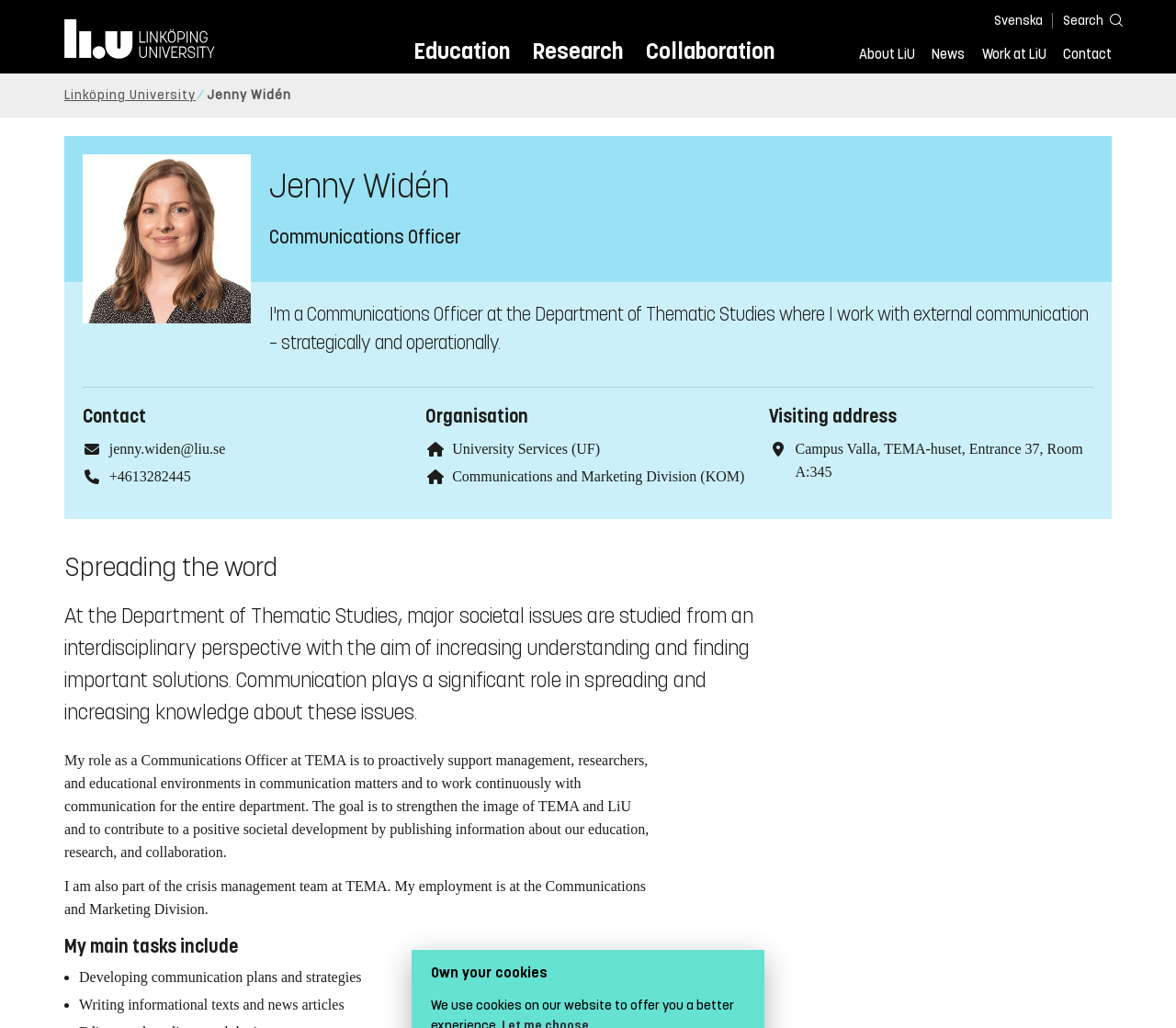Please determine the bounding box coordinates for the UI element described here. Use the format (top-left x, top-left y, bottom-right x, bottom-right y) with values bounded between 0 and 1: Education

[0.351, 0.032, 0.433, 0.071]